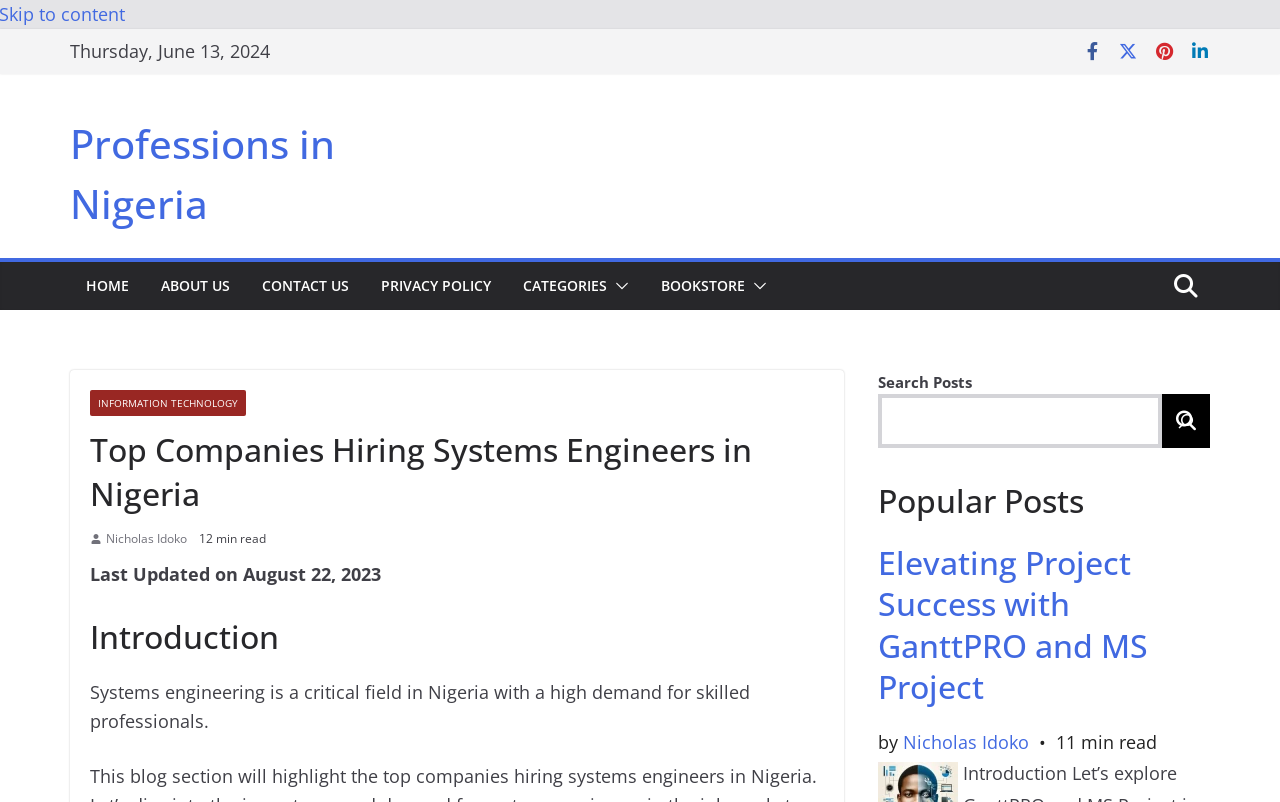Please determine the bounding box coordinates of the element's region to click for the following instruction: "Read about Professions in Nigeria".

[0.055, 0.144, 0.262, 0.288]